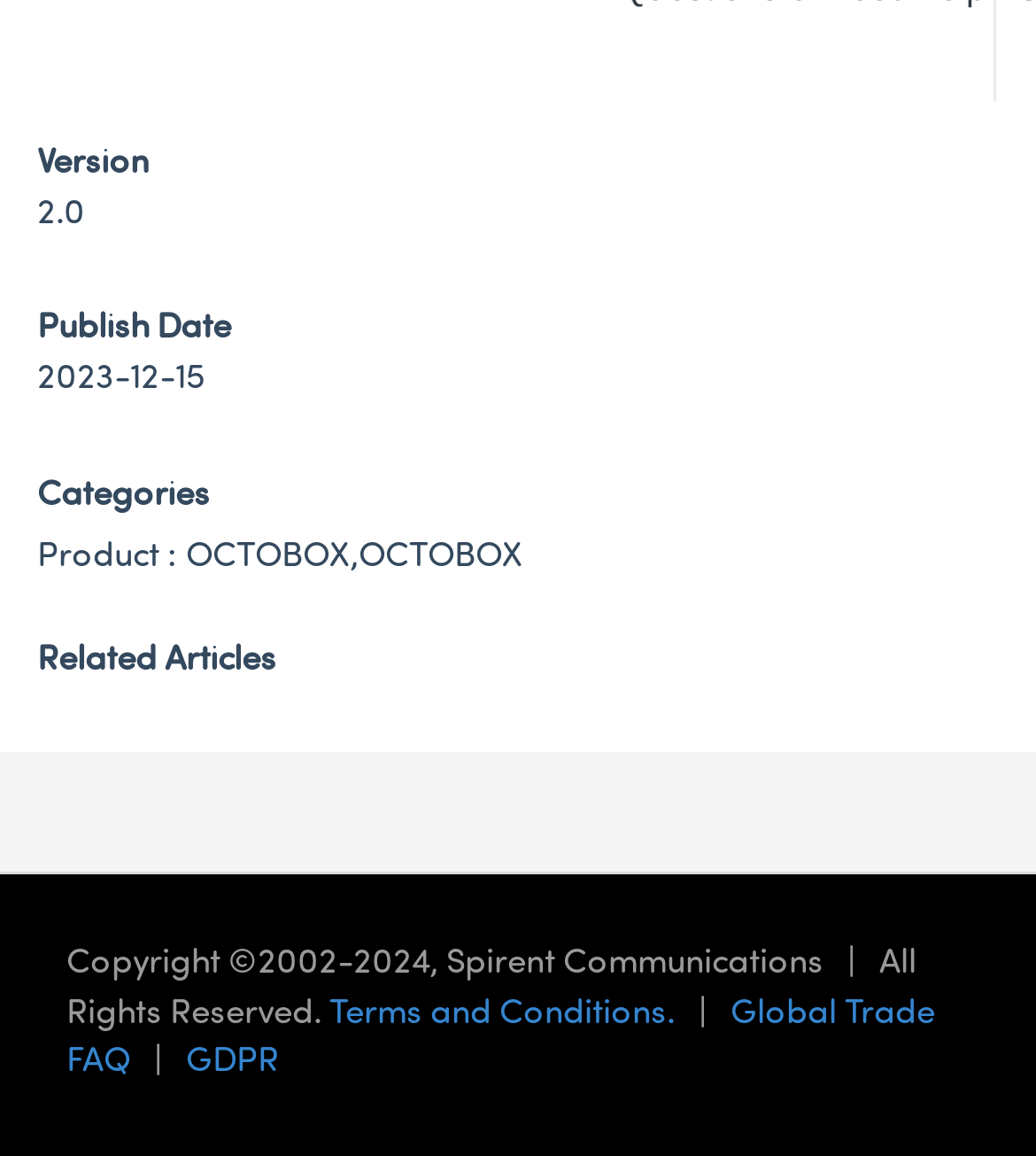Bounding box coordinates are specified in the format (top-left x, top-left y, bottom-right x, bottom-right y). All values are floating point numbers bounded between 0 and 1. Please provide the bounding box coordinate of the region this sentence describes: Terms and Conditions.

[0.318, 0.861, 0.651, 0.891]